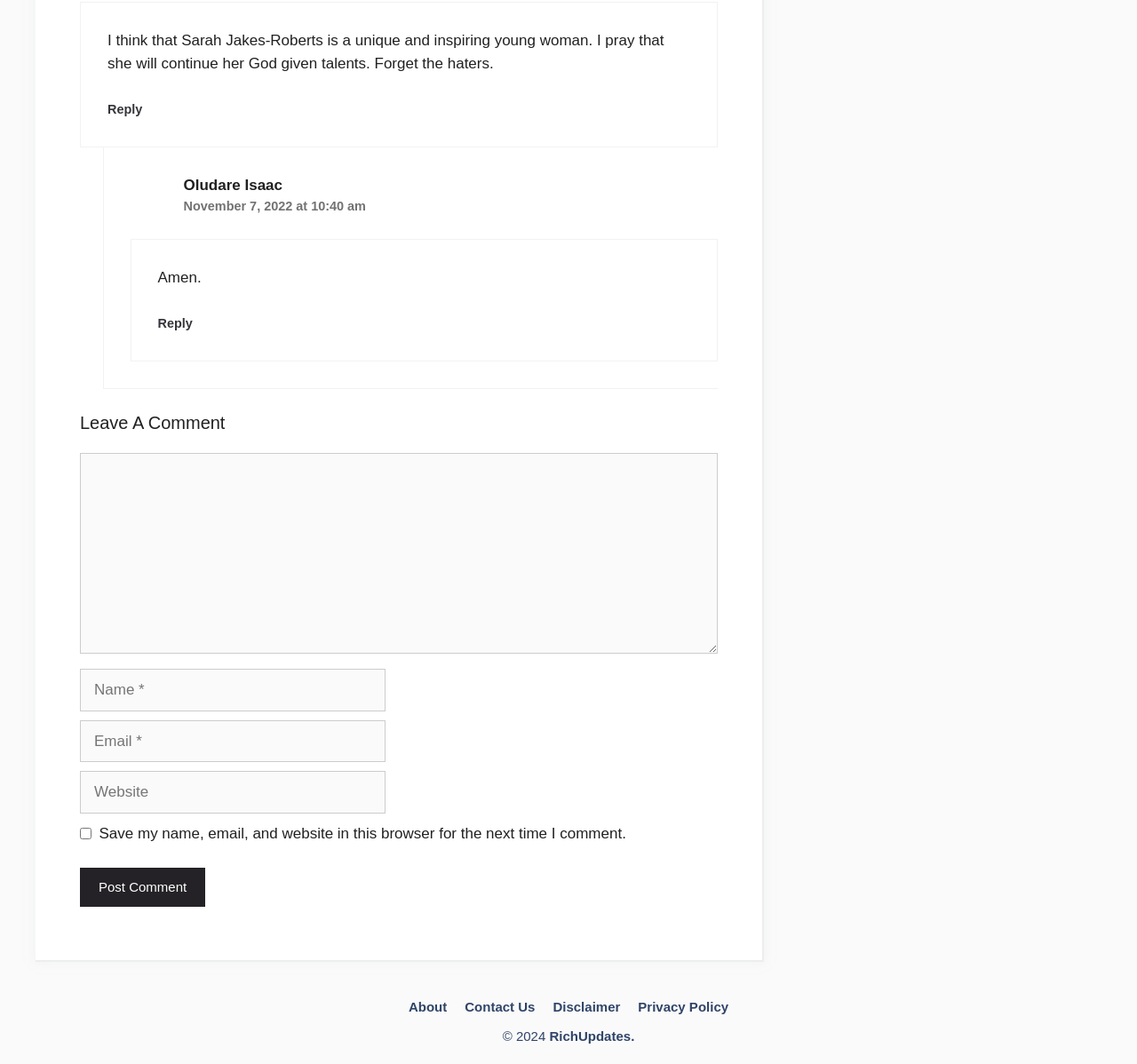Provide a short, one-word or phrase answer to the question below:
What is the label of the checkbox on the comment form?

Save my name, email, and website in this browser for the next time I comment.